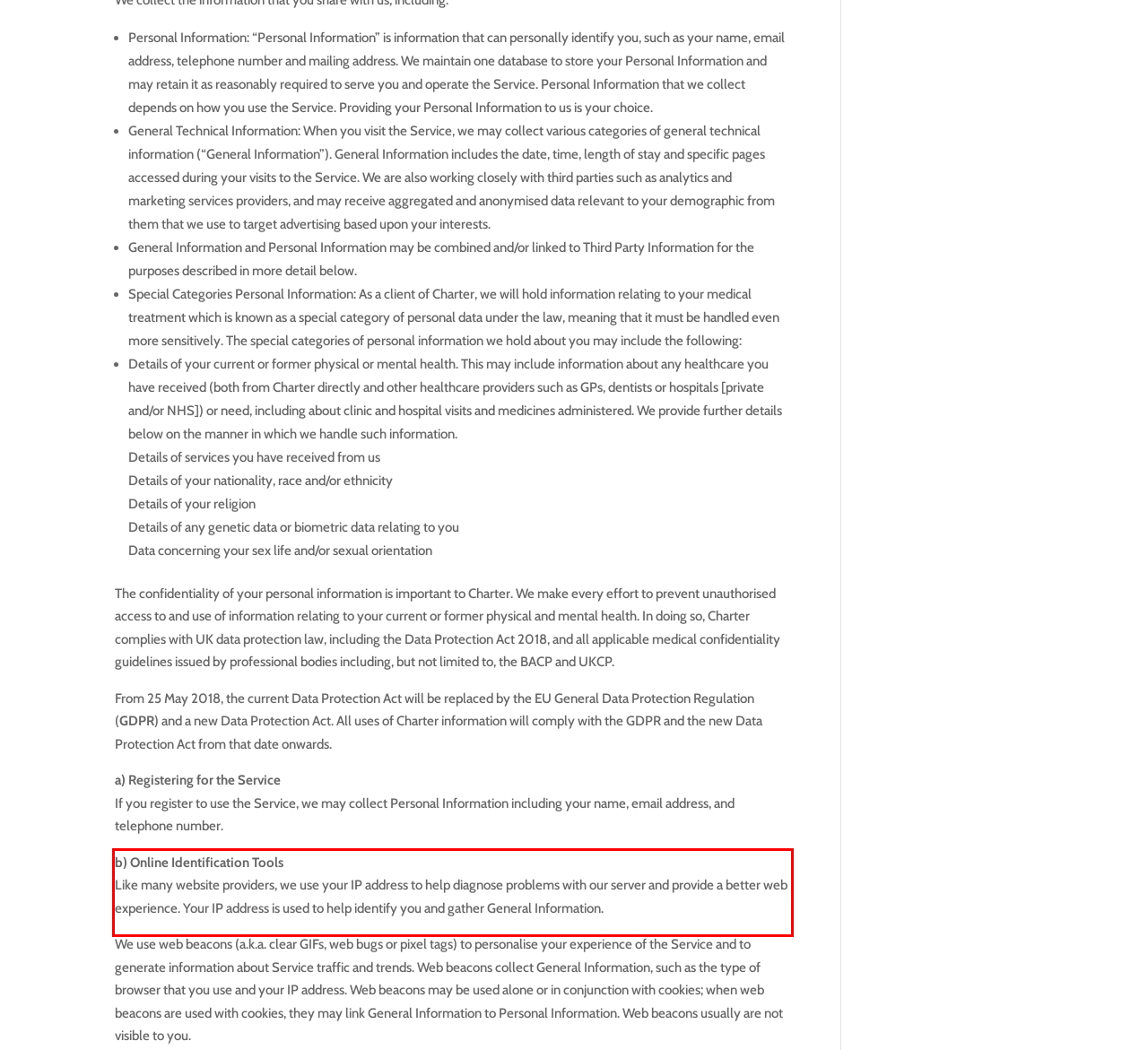Please use OCR to extract the text content from the red bounding box in the provided webpage screenshot.

b) Online Identification Tools Like many website providers, we use your IP address to help diagnose problems with our server and provide a better web experience. Your IP address is used to help identify you and gather General Information.